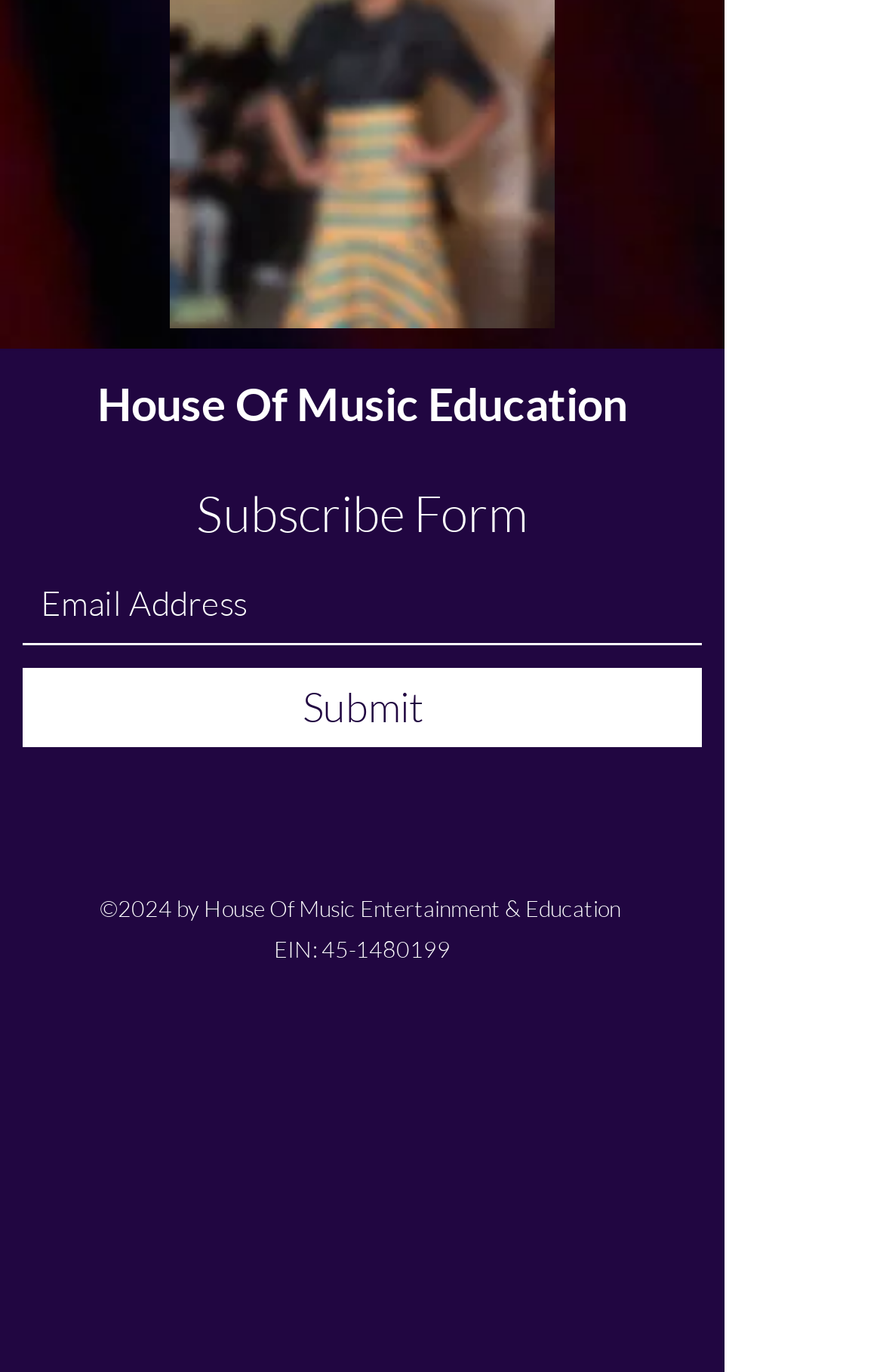What is the EIN number?
Using the image as a reference, give an elaborate response to the question.

The EIN number can be found in the link element with the text '45-1480199' located next to the static text element with the text 'EIN:' at the bottom of the webpage.